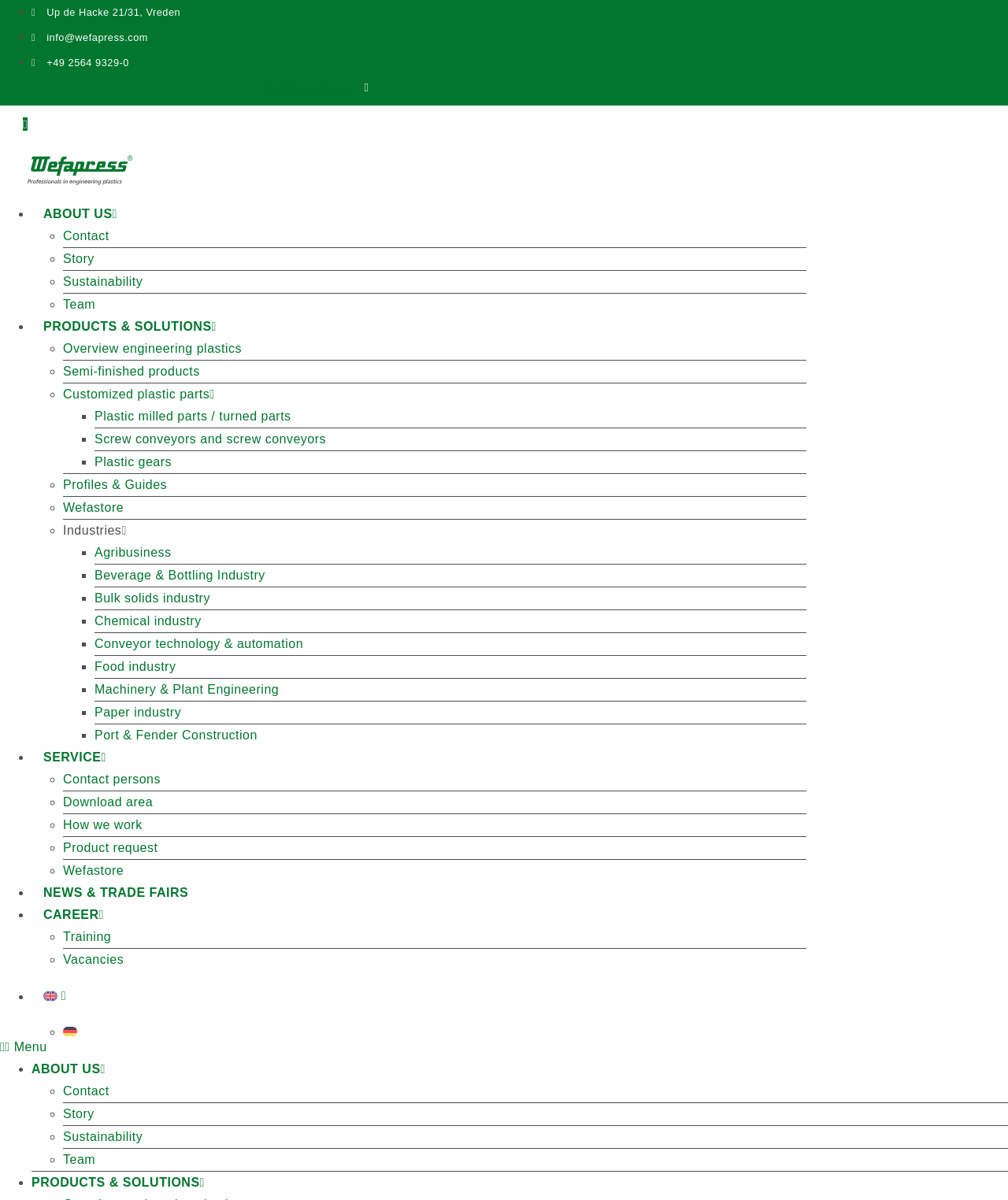Using floating point numbers between 0 and 1, provide the bounding box coordinates in the format (top-left x, top-left y, bottom-right x, bottom-right y). Locate the UI element described here: Screw conveyors and screw conveyors

[0.094, 0.36, 0.323, 0.371]